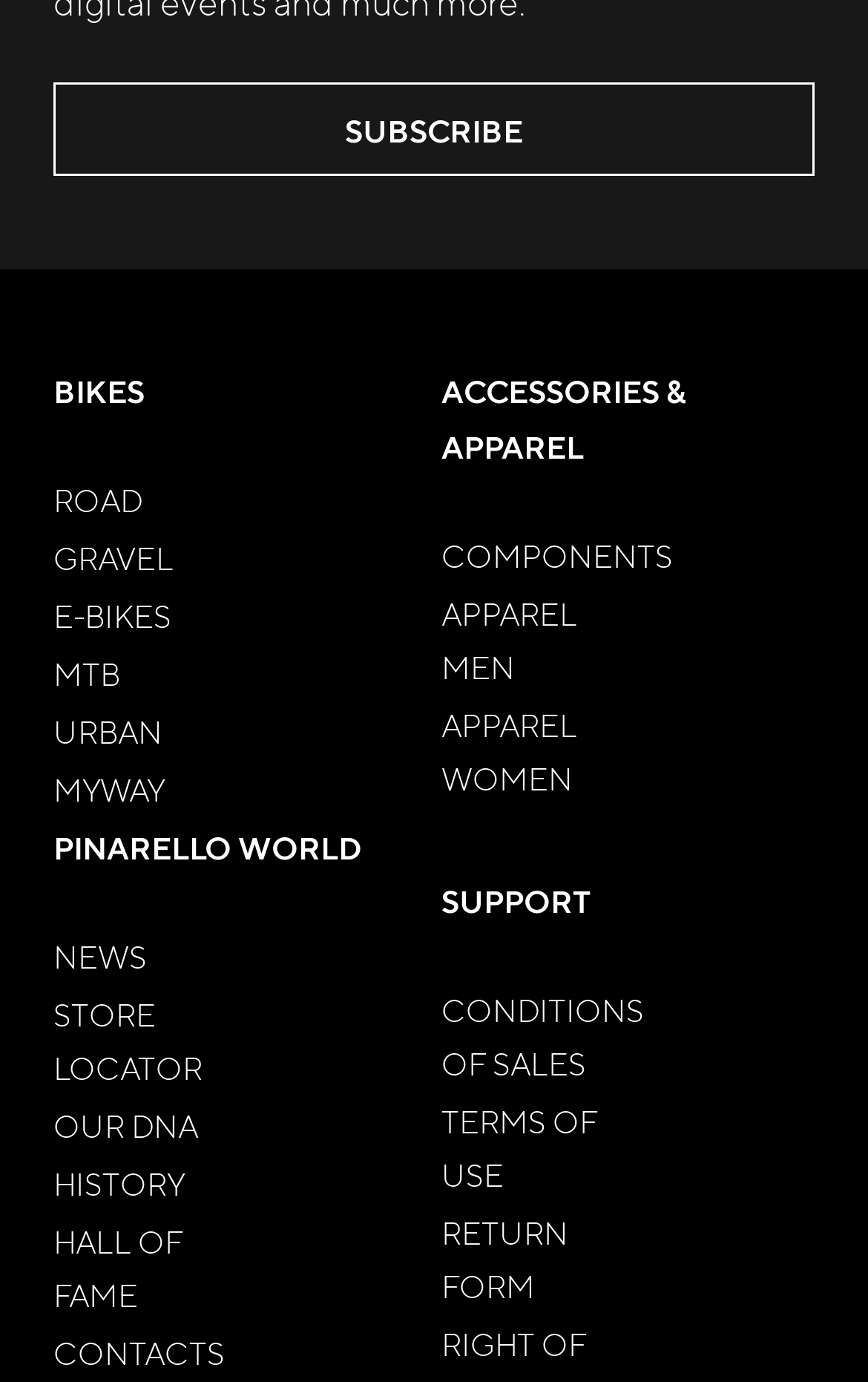Specify the bounding box coordinates of the element's region that should be clicked to achieve the following instruction: "Check out the ACCESSORIES & APPAREL". The bounding box coordinates consist of four float numbers between 0 and 1, in the format [left, top, right, bottom].

[0.509, 0.268, 0.791, 0.339]